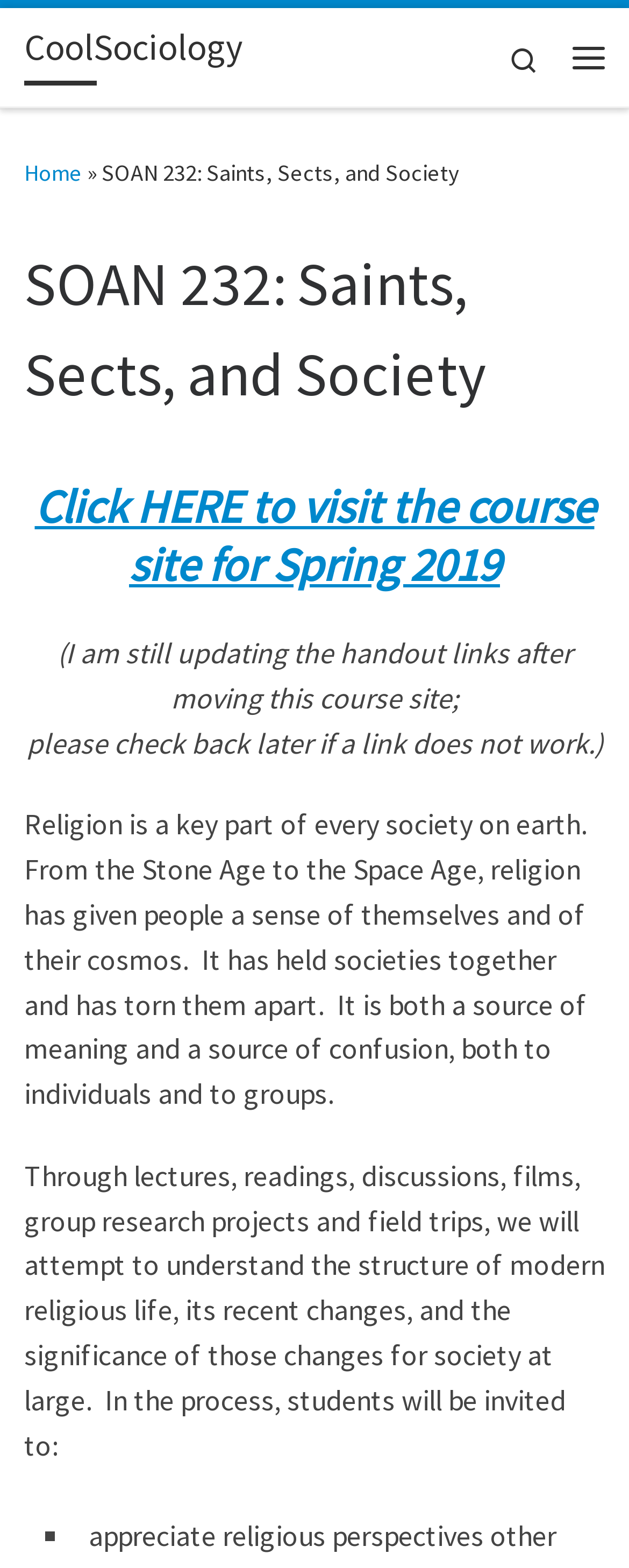Explain the contents of the webpage comprehensively.

The webpage is about a course site for SOAN 232: Saints, Sects, and Society. At the top left, there is a link to "Skip to content" and a link to "CoolSociology". On the top right, there is a search icon and a menu button. Below the top section, there is a navigation menu with a link to "Home" and a separator symbol "»".

The main content of the webpage is divided into sections. The first section has a heading "SOAN 232: Saints, Sects, and Society" and a subheading "Click HERE to visit the course site for Spring 2019" with a link to the course site. Below the subheading, there is a note from the instructor stating that they are still updating the handout links after moving the course site.

The next section has a paragraph of text describing the course, which explains that religion is a key part of every society and has both united and divided people throughout history. The course aims to understand the structure of modern religious life, its recent changes, and their significance for society.

Finally, there is a list with a single item, marked with a "■" symbol, which appears to be an invitation to students to participate in the course.